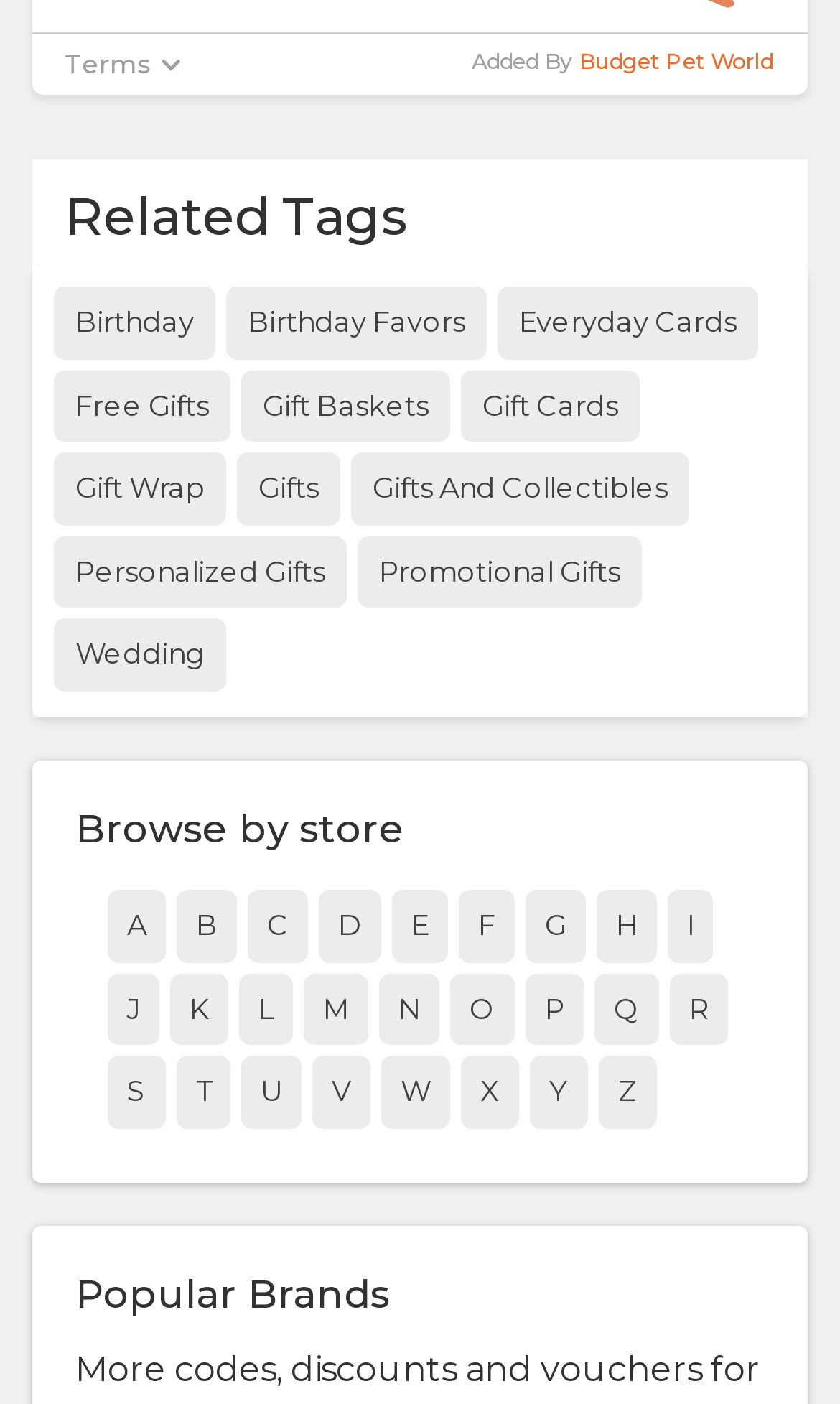Find the bounding box coordinates of the clickable area required to complete the following action: "Subscribe to newsletter".

[0.051, 0.026, 0.949, 0.088]